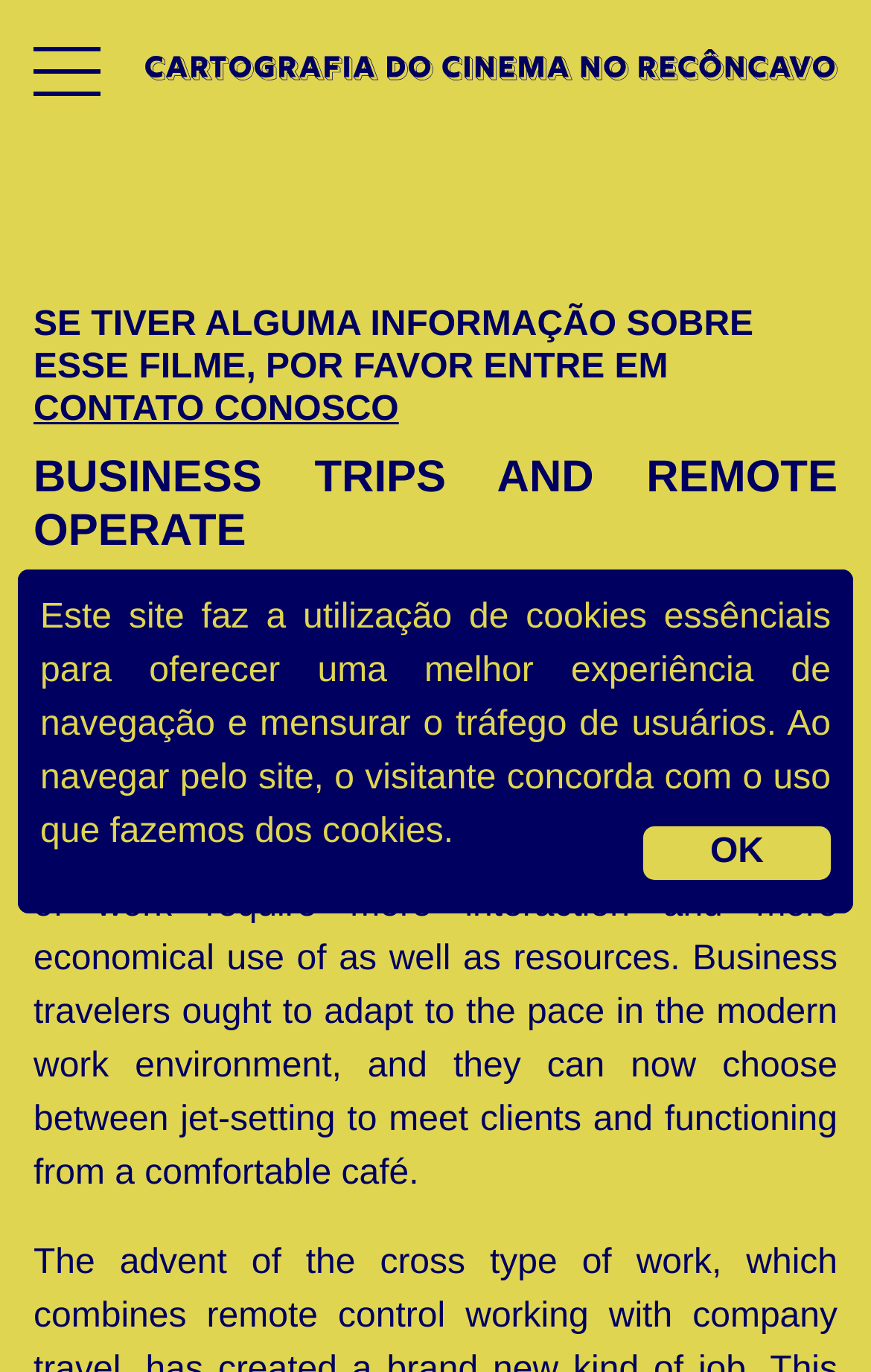Please find the bounding box coordinates of the element that you should click to achieve the following instruction: "go to the initial page". The coordinates should be presented as four float numbers between 0 and 1: [left, top, right, bottom].

[0.064, 0.145, 0.35, 0.171]